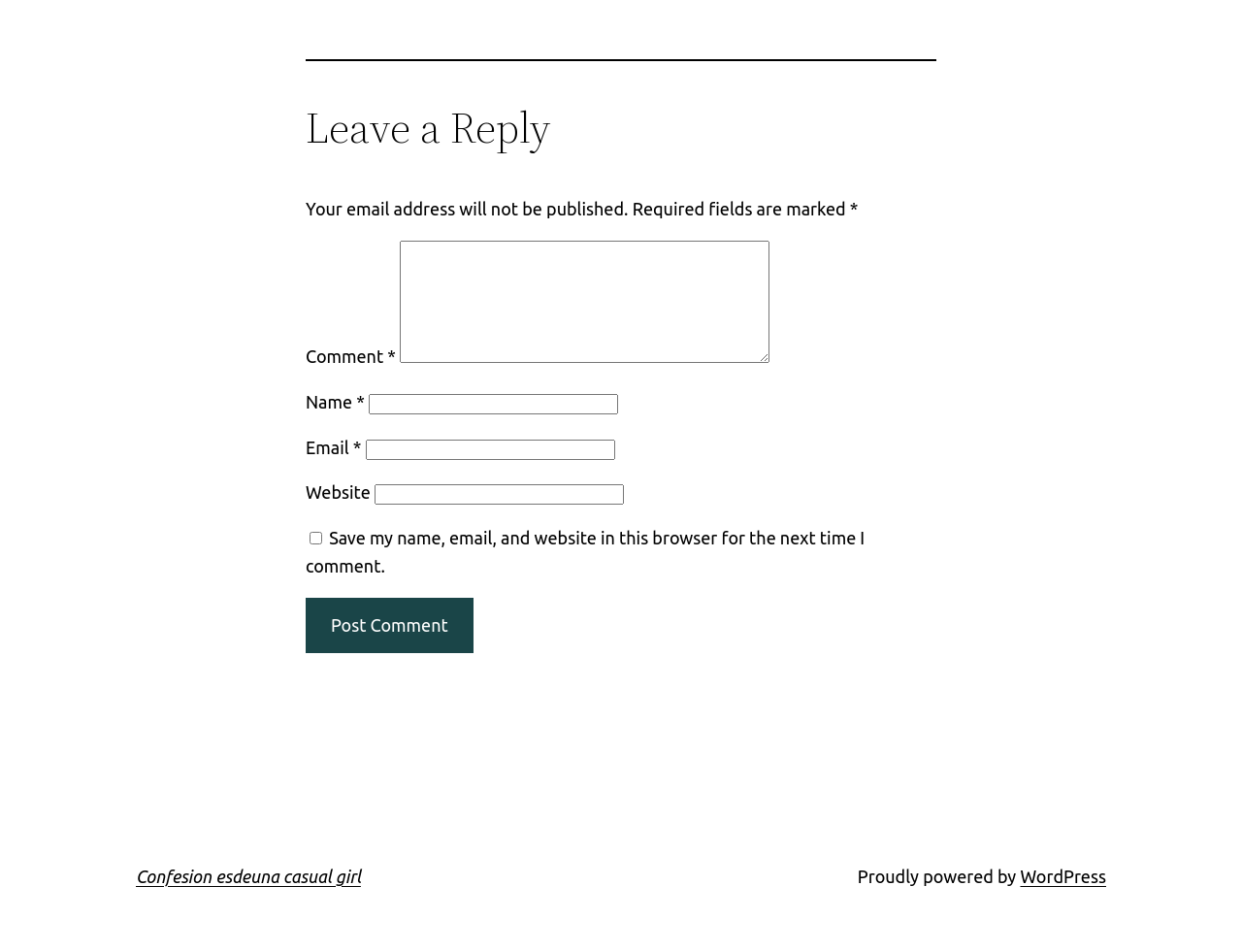Locate the UI element described by parent_node: Email * aria-describedby="email-notes" name="email" and provide its bounding box coordinates. Use the format (top-left x, top-left y, bottom-right x, bottom-right y) with all values as floating point numbers between 0 and 1.

[0.294, 0.461, 0.495, 0.483]